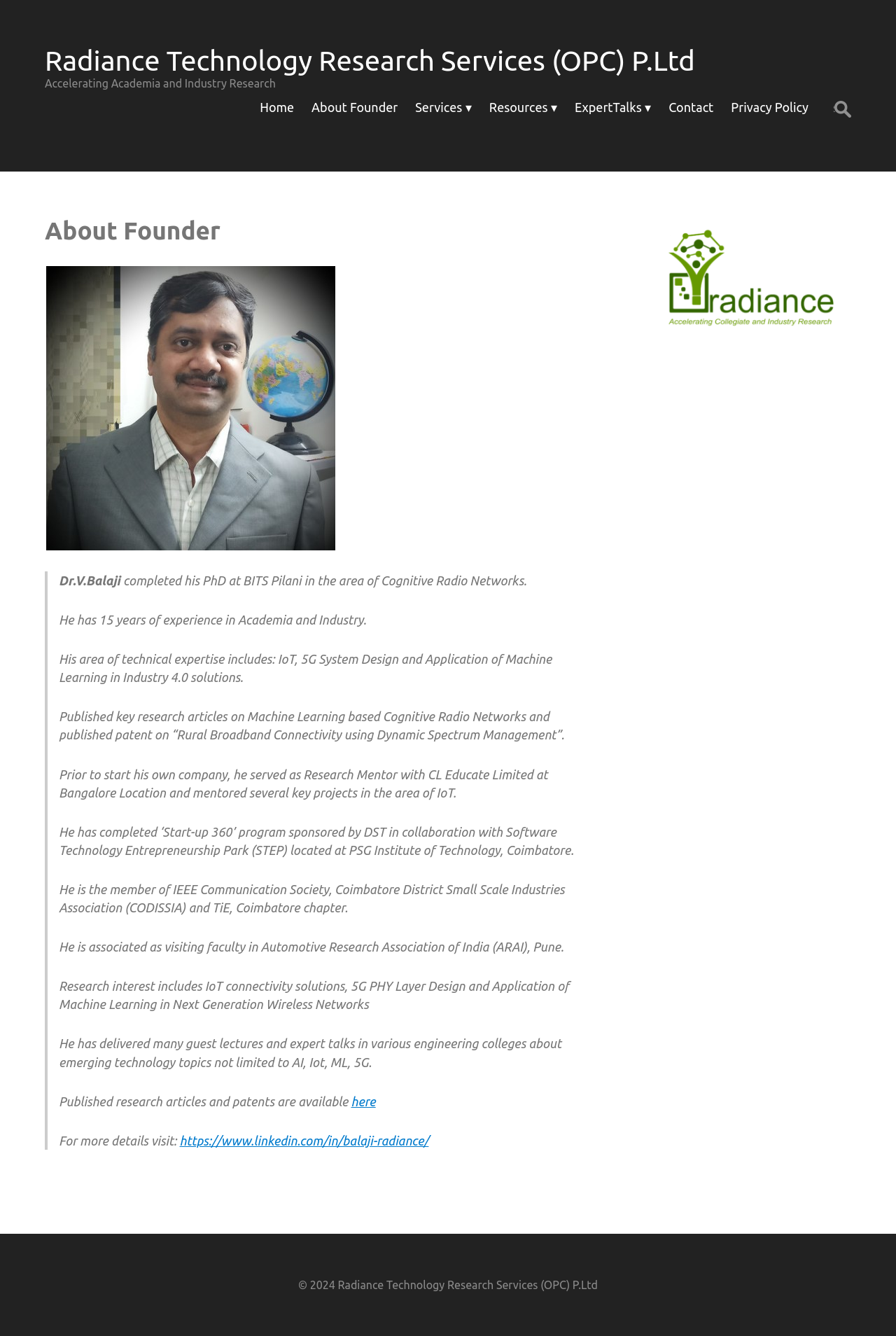Where can you find more details about the founder's research articles and patents?
Give a comprehensive and detailed explanation for the question.

The link to find more details about the founder's research articles and patents is mentioned in the blockquote section of the webpage, specifically in the link element with OCR text 'here'.